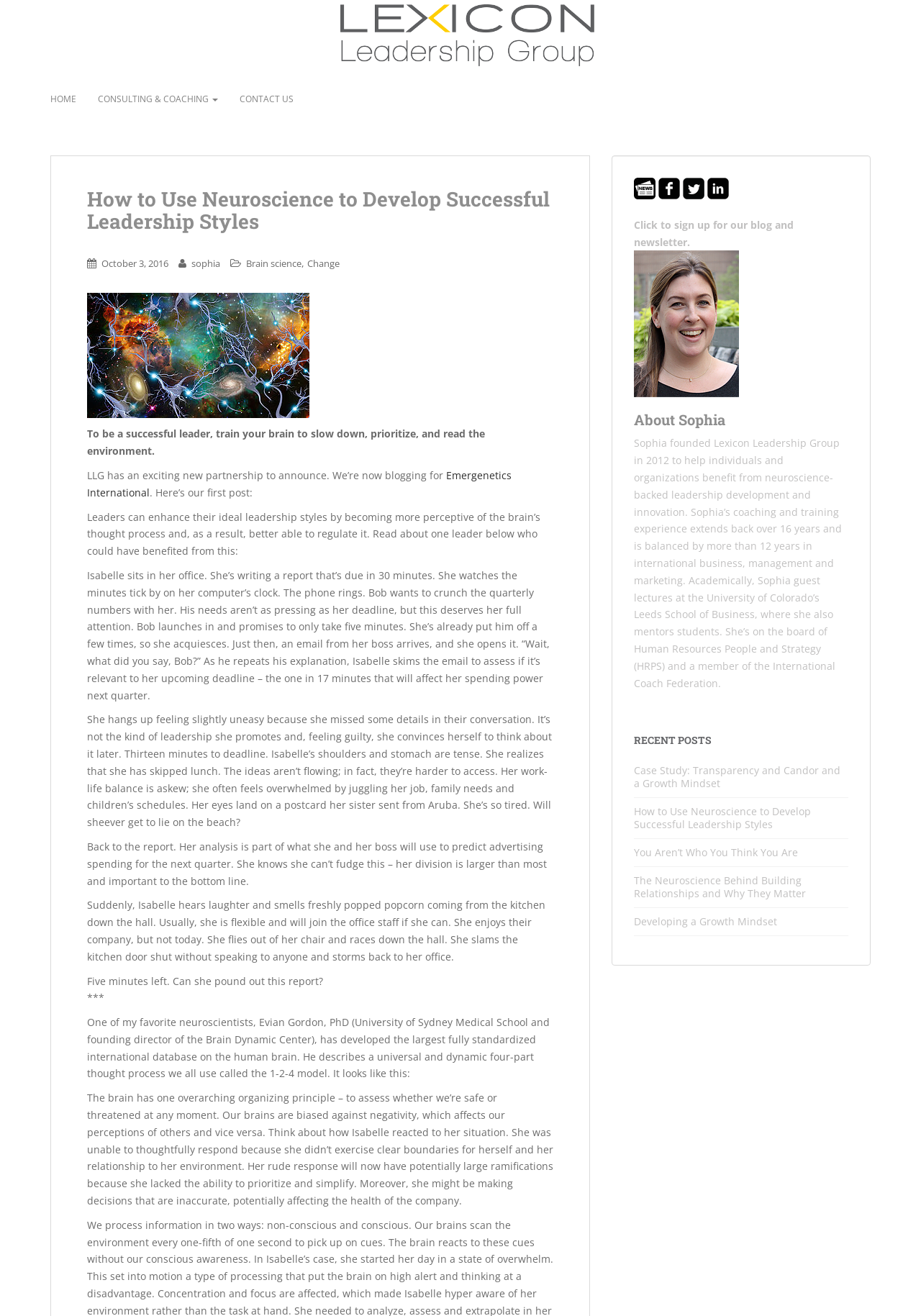Explain the webpage's layout and main content in detail.

This webpage is about Lexicon Leadership Group, a company that focuses on neuroscience-backed leadership development and innovation. At the top of the page, there is a navigation menu with links to "HOME", "CONSULTING & COACHING", and "CONTACT US". Below the navigation menu, there is a header section with the title "How to Use Neuroscience to Develop Successful Leadership Styles" and a link to the date "October 3, 2016". 

To the right of the header section, there are social media links to "News", "Facebook", "Twitter", and "LinkedIn", each accompanied by an icon. Below these links, there is a call-to-action button to sign up for the blog and newsletter.

The main content of the page is divided into two sections. The left section contains a series of paragraphs that discuss the importance of neuroscience in leadership development, using a scenario about a leader named Isabelle to illustrate the challenges of prioritizing and regulating one's thoughts. The text also references a neuroscientist, Evian Gordon, and his 1-2-4 model of thought process.

The right section of the page contains information about Sophia, the founder of Lexicon Leadership Group, including her background, experience, and affiliations. Below Sophia's bio, there is a section titled "RECENT POSTS" that lists several links to blog articles, including the current article.

Overall, the webpage has a clean and organized layout, with a clear focus on promoting Lexicon Leadership Group's services and expertise in neuroscience-backed leadership development.